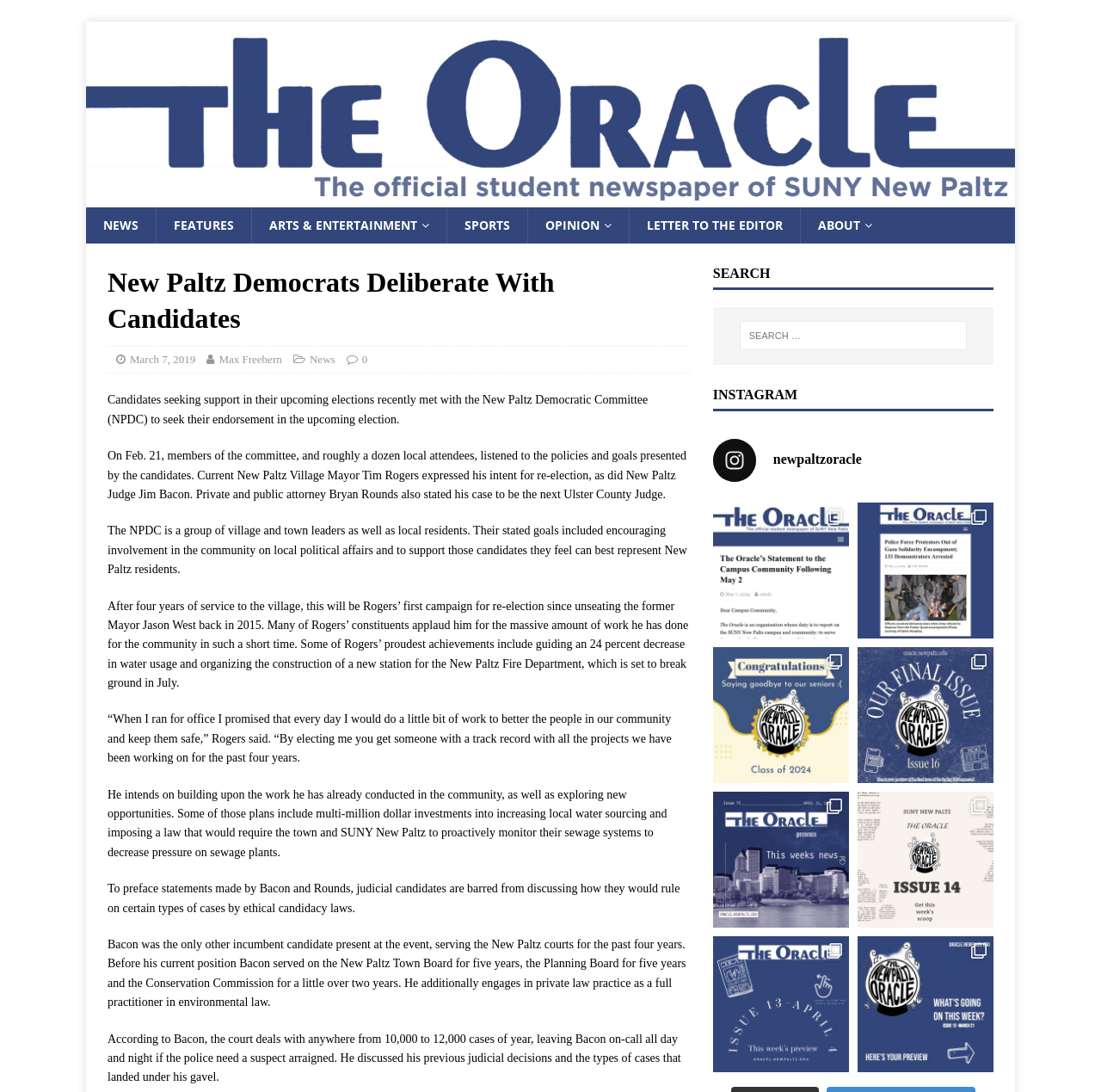Respond to the following query with just one word or a short phrase: 
How many cases does the New Paltz court deal with per year?

10,000 to 12,000